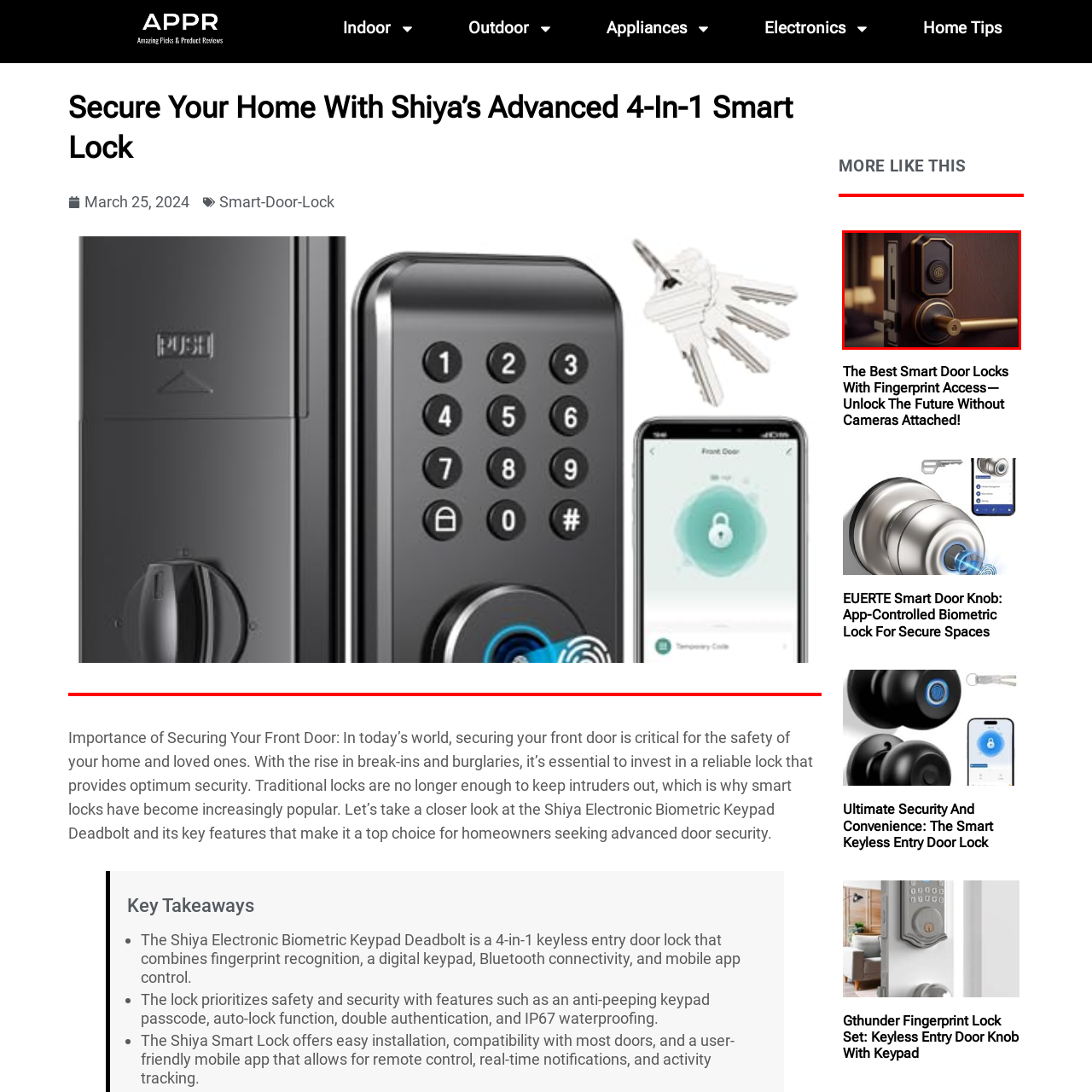Observe the content inside the red rectangle, What is the color of the door handle? 
Give your answer in just one word or phrase.

Gold